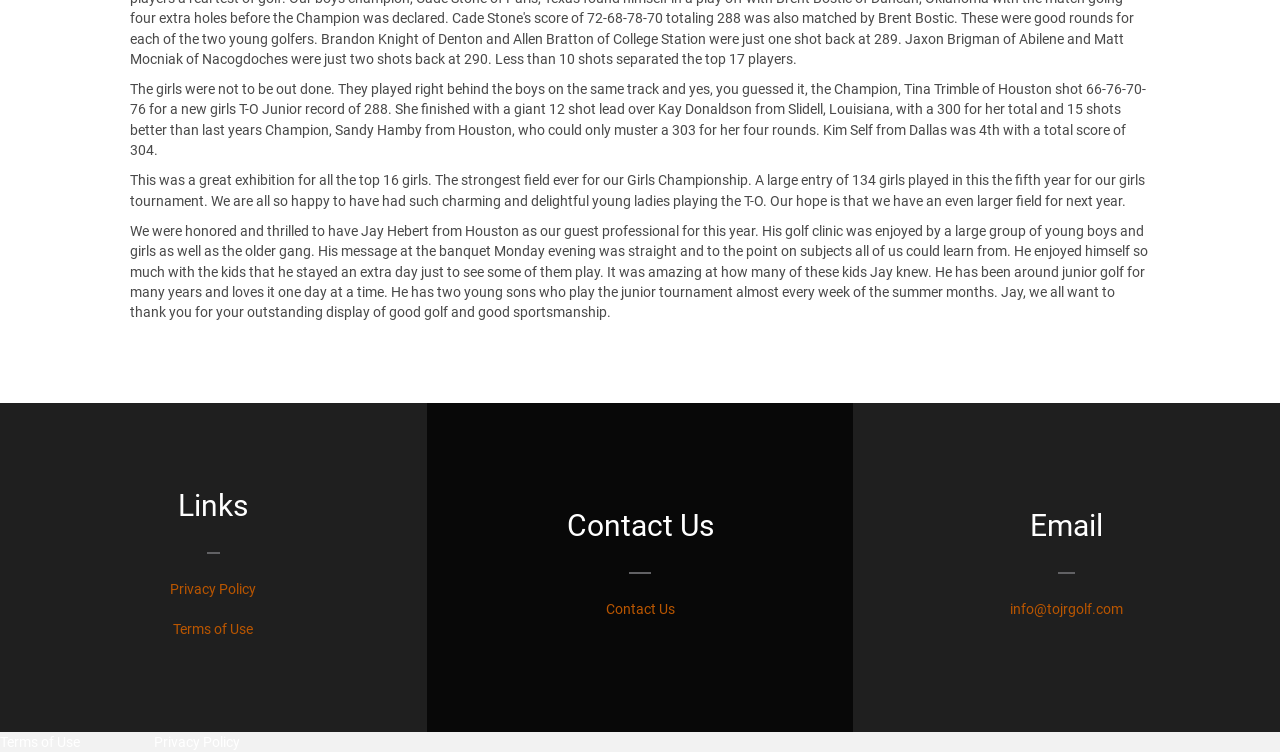Using the details from the image, please elaborate on the following question: What is the email address to contact?

The answer can be found in the 'Contact Us' section of the webpage, which provides a link to the email address 'info@tojrgolf.com'.